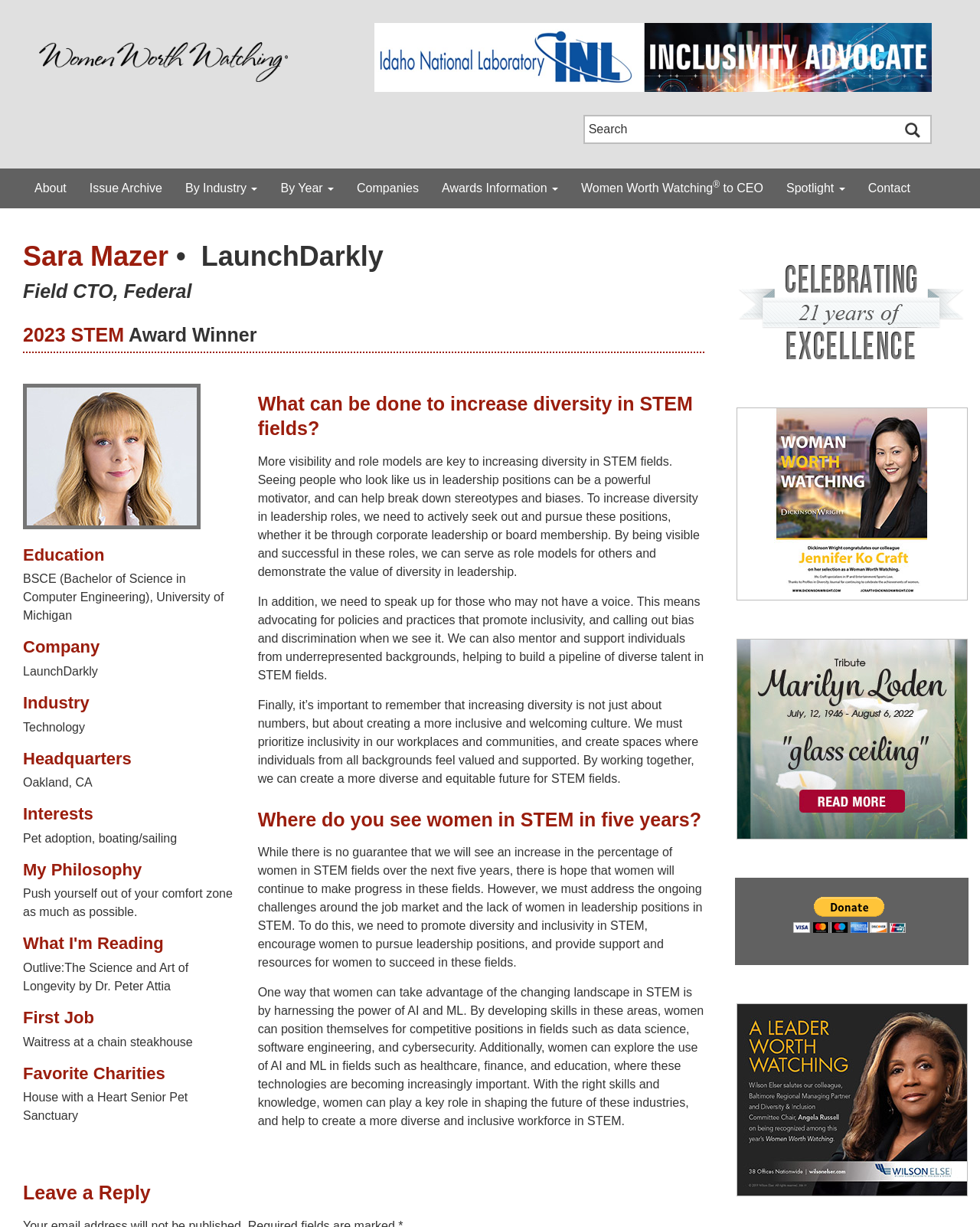Identify and generate the primary title of the webpage.

Sara Mazer •  LaunchDarkly